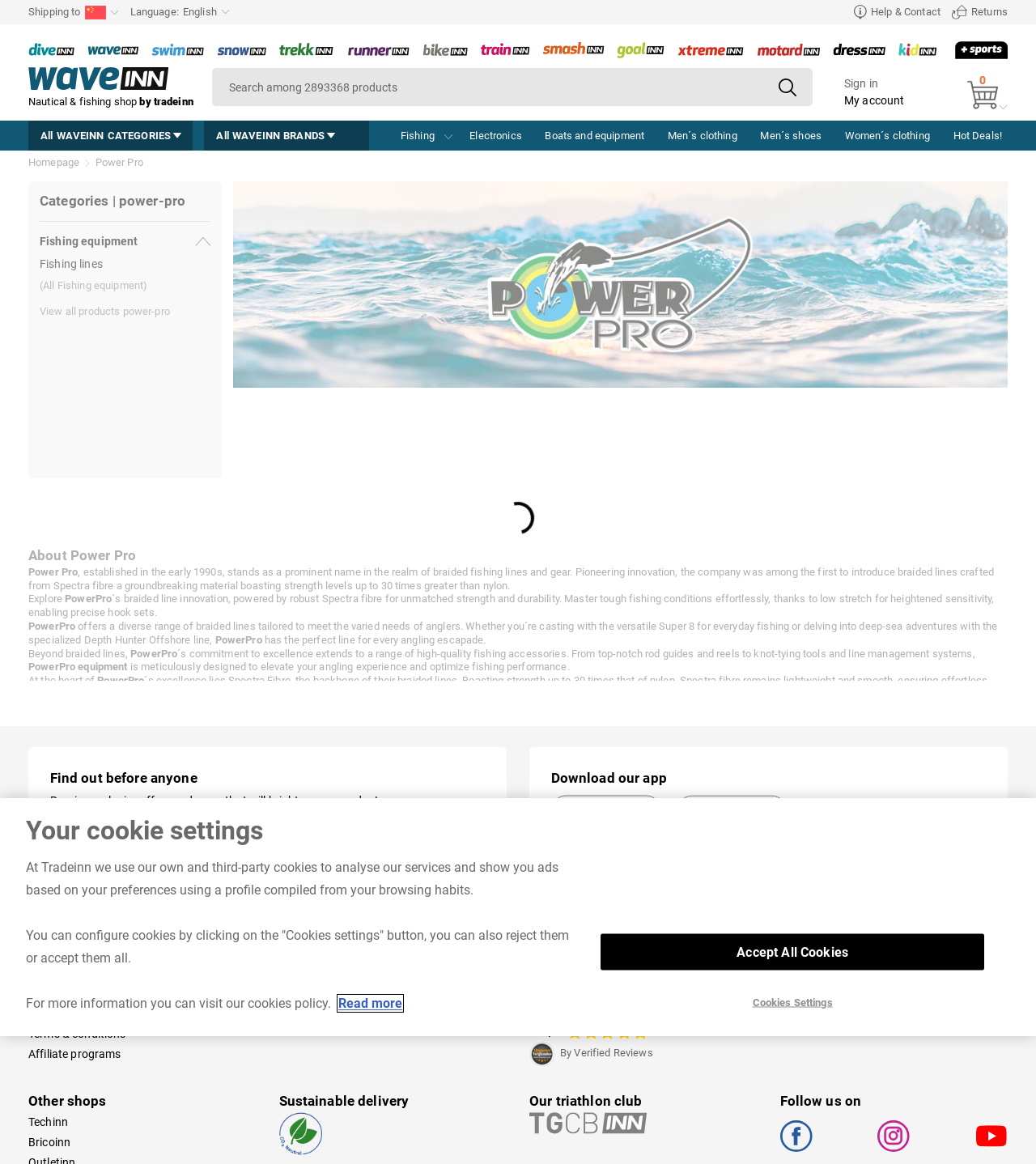What type of products are featured on the website?
Answer the question based on the image using a single word or a brief phrase.

Nautical and fishing